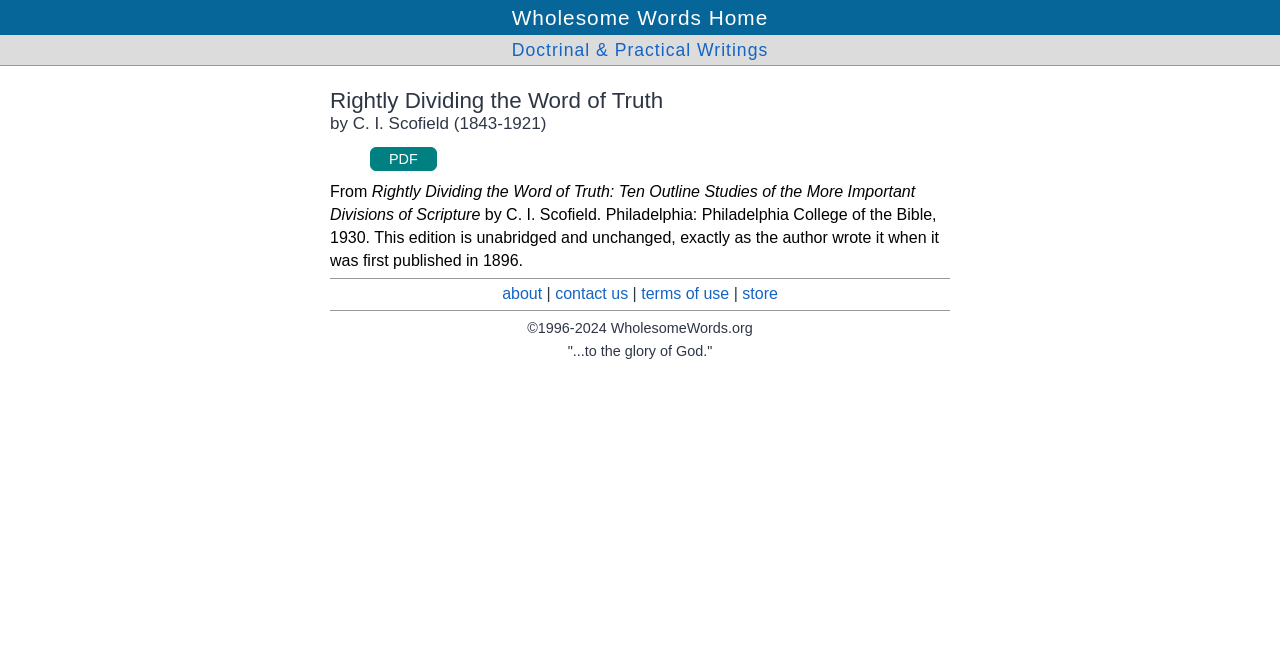Please give a short response to the question using one word or a phrase:
What is the format of the book available for download?

PDF